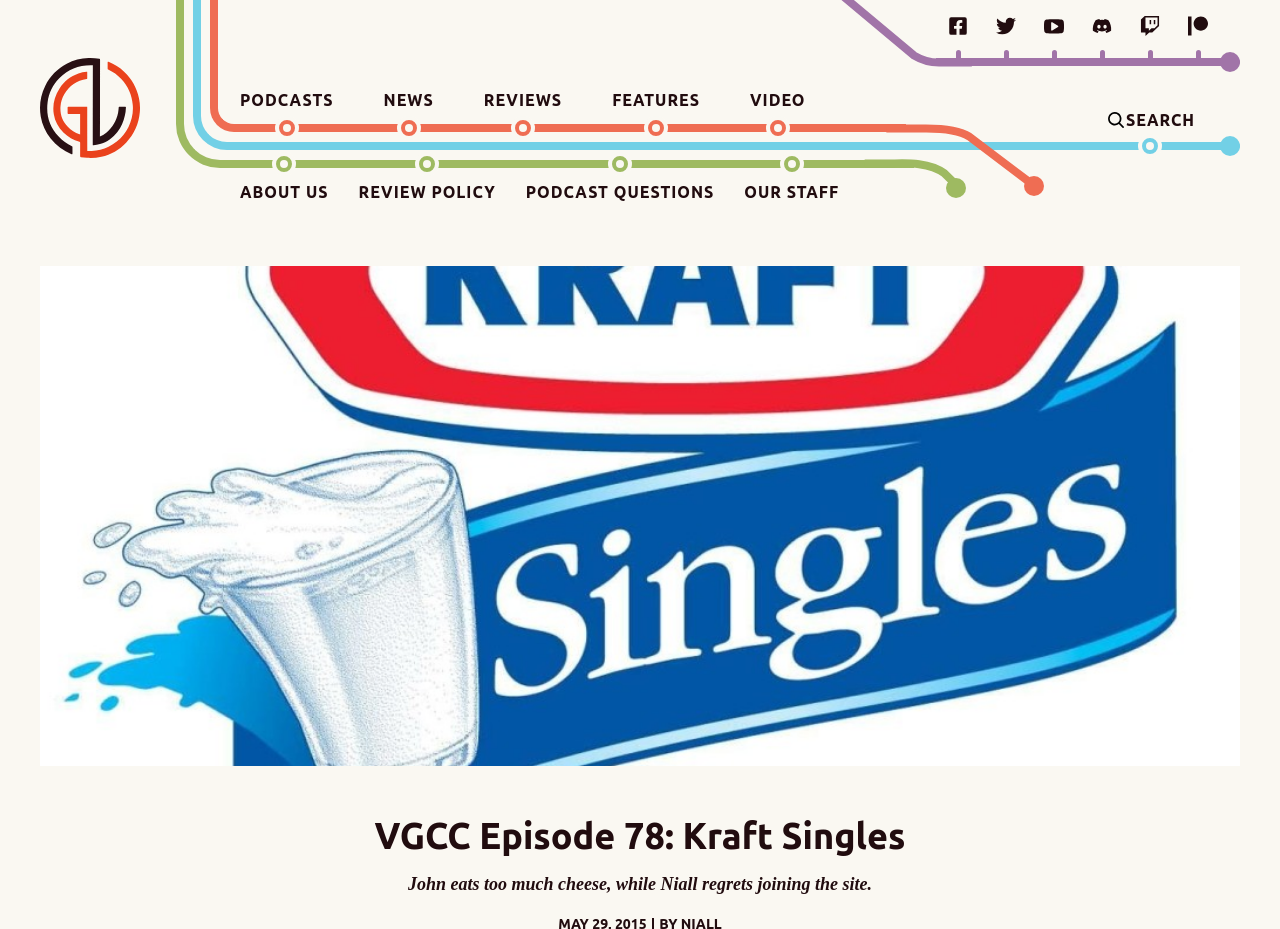Indicate the bounding box coordinates of the element that needs to be clicked to satisfy the following instruction: "read VGCC Episode 78: Kraft Singles". The coordinates should be four float numbers between 0 and 1, i.e., [left, top, right, bottom].

[0.031, 0.878, 0.969, 0.921]